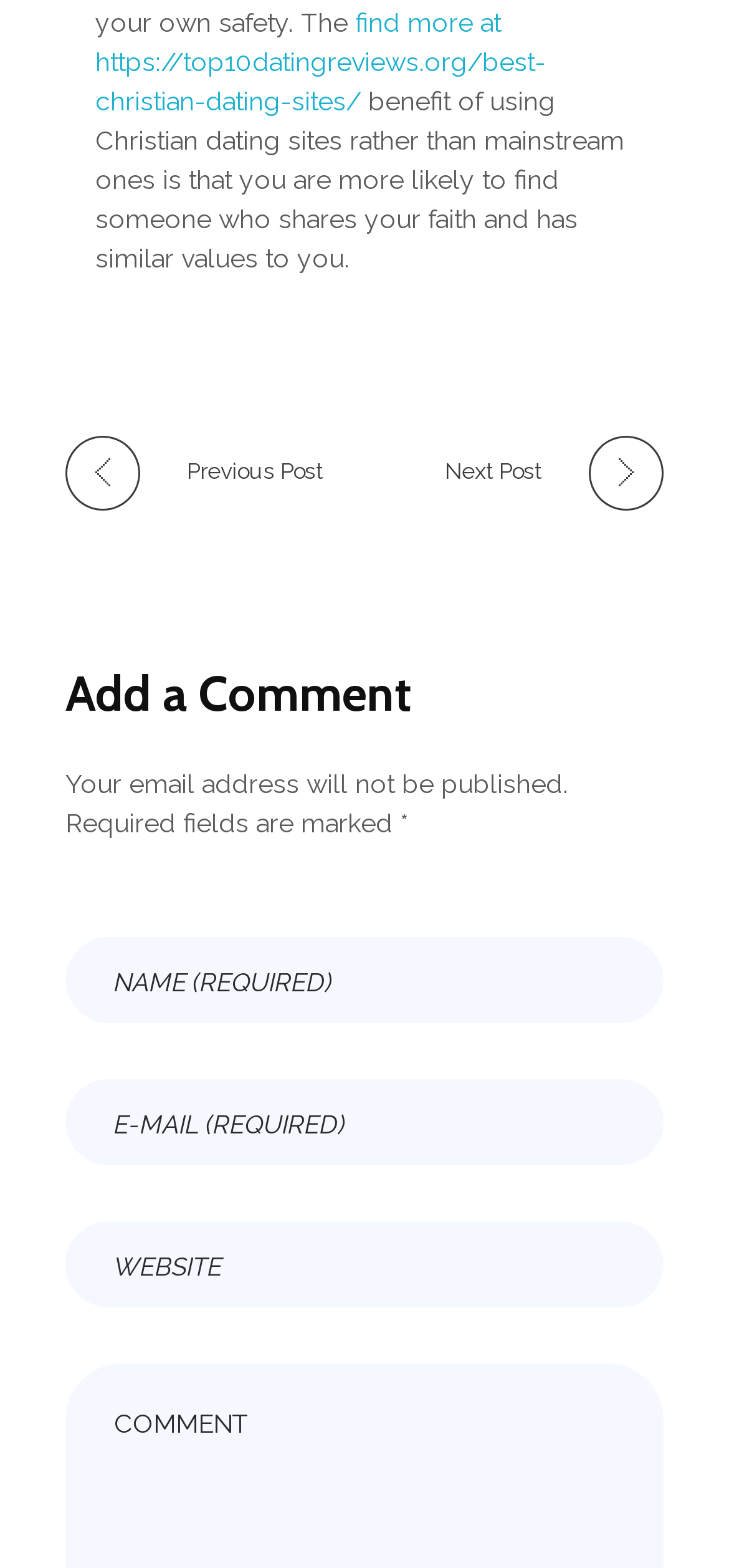What is the benefit of using Christian dating sites?
Based on the screenshot, provide a one-word or short-phrase response.

Find someone with similar faith and values